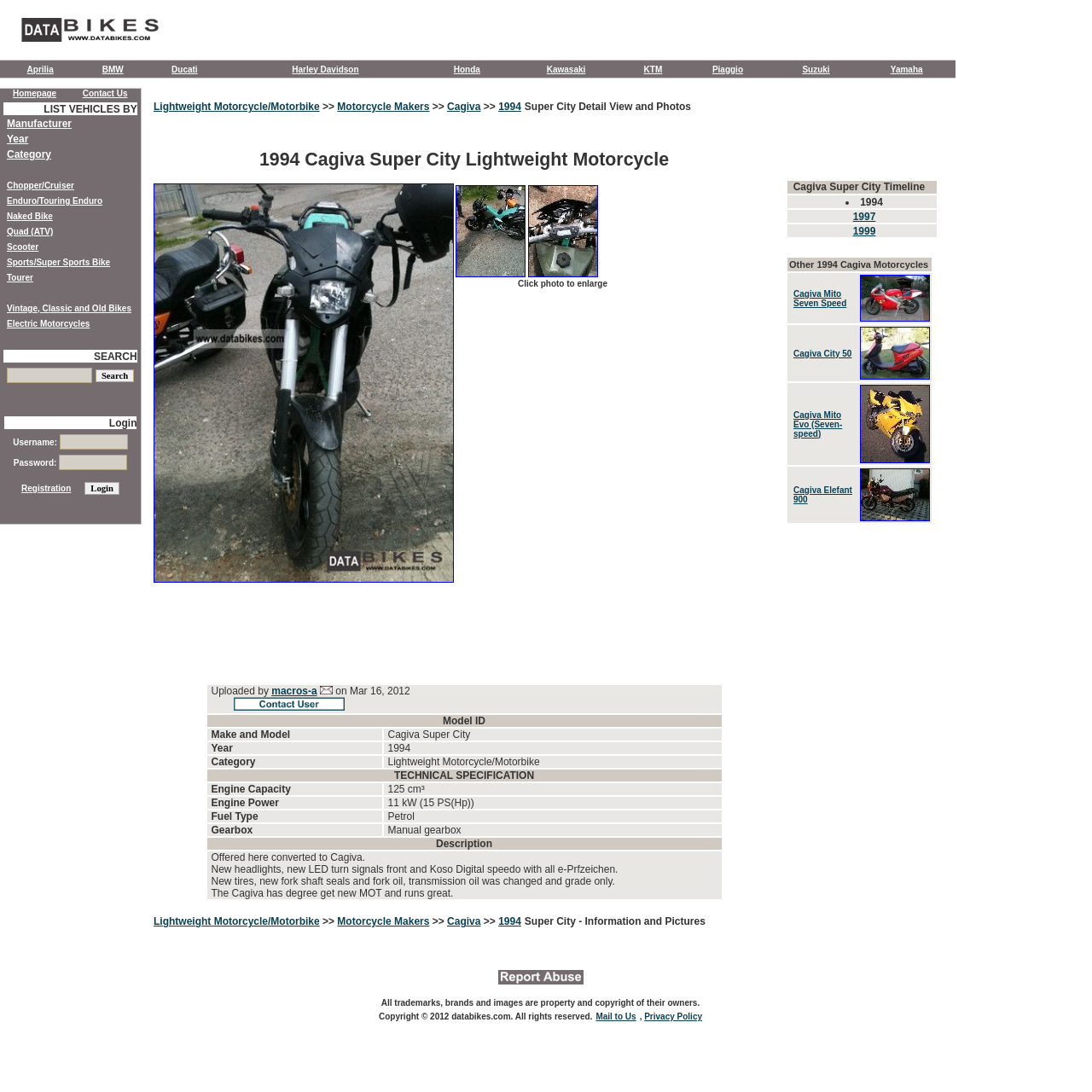Find the bounding box coordinates for the HTML element specified by: "parent_node: Password: name="pass"".

[0.054, 0.416, 0.117, 0.43]